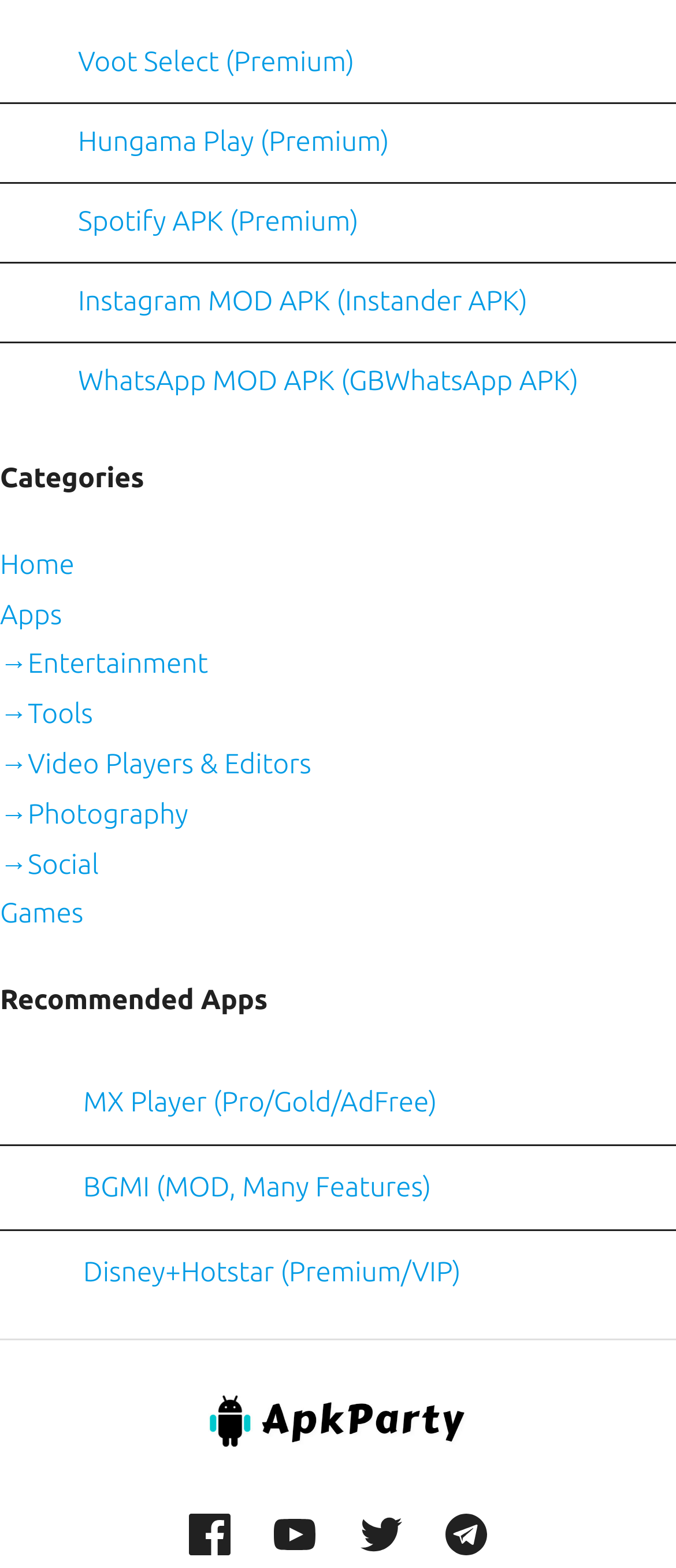Bounding box coordinates are specified in the format (top-left x, top-left y, bottom-right x, bottom-right y). All values are floating point numbers bounded between 0 and 1. Please provide the bounding box coordinate of the region this sentence describes: BGMI (MOD, Many Features)

[0.0, 0.733, 0.638, 0.782]